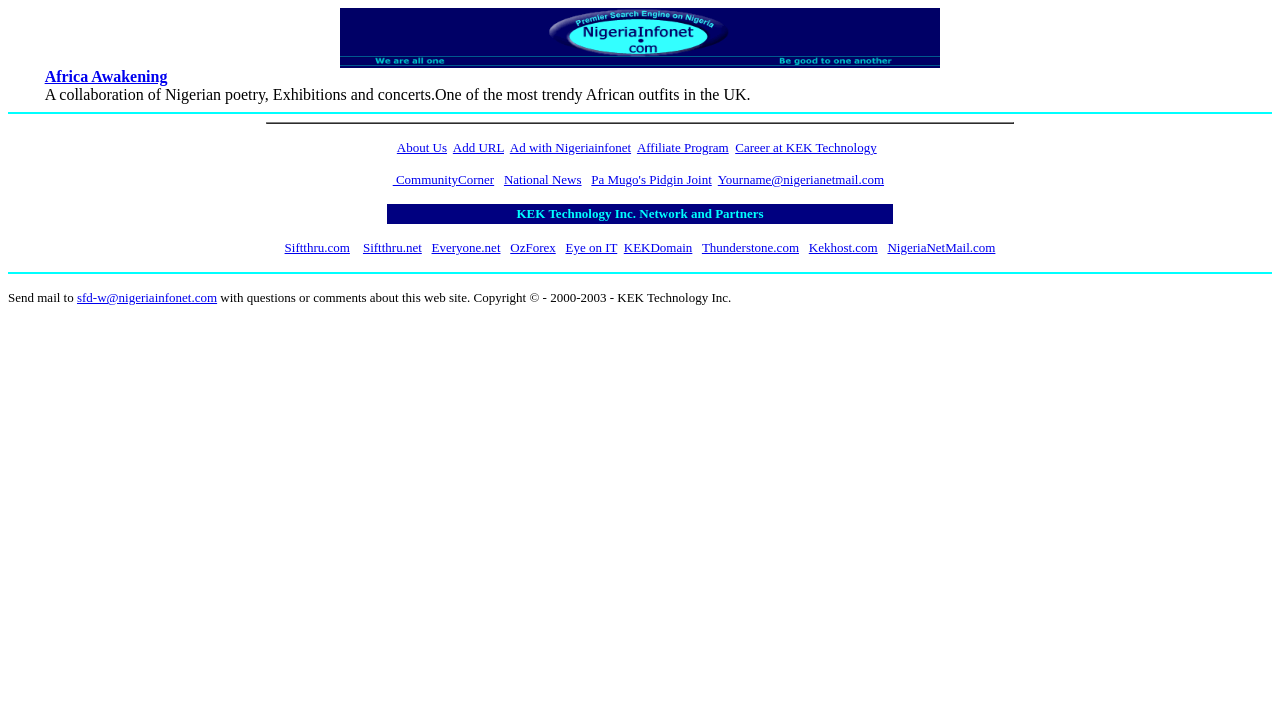Find the bounding box coordinates for the area that must be clicked to perform this action: "Click the About Us link".

[0.31, 0.193, 0.349, 0.214]